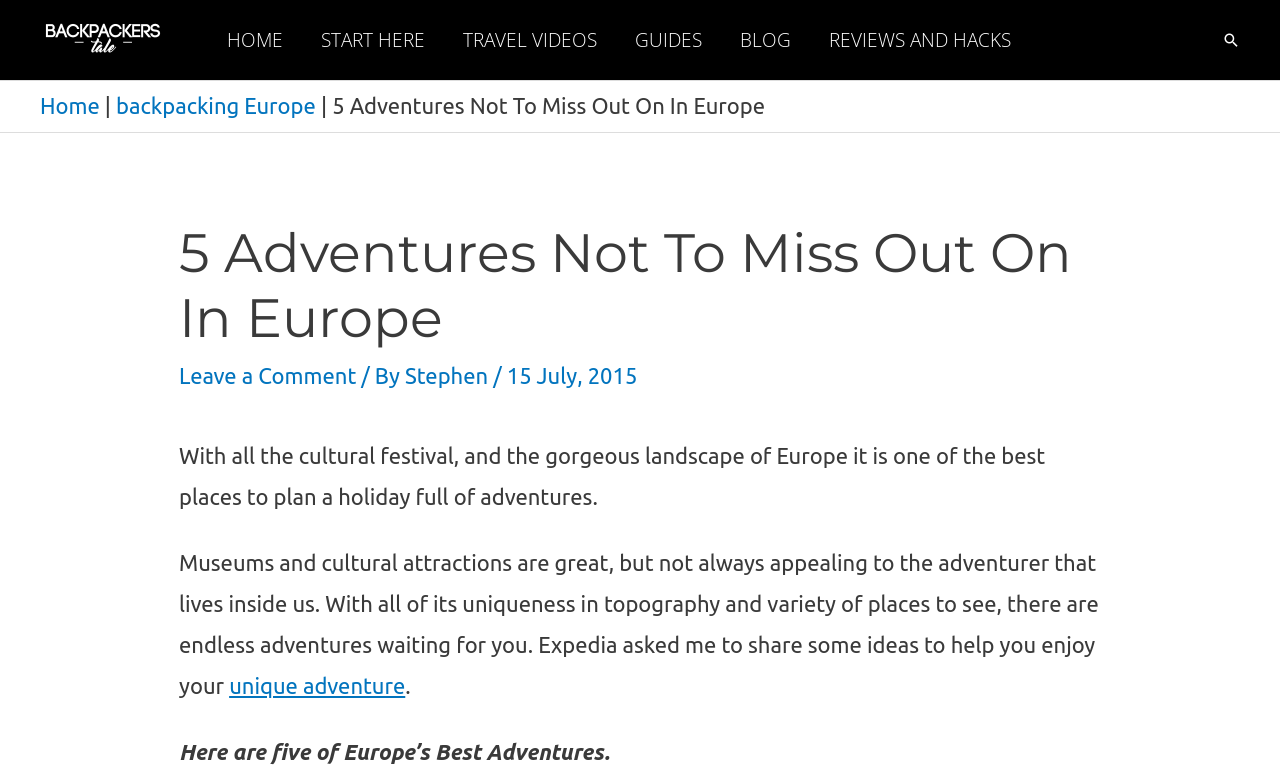Using the details in the image, give a detailed response to the question below:
What is the date of the article?

The date of the article is mentioned in the text '15 July, 2015' which appears below the heading.